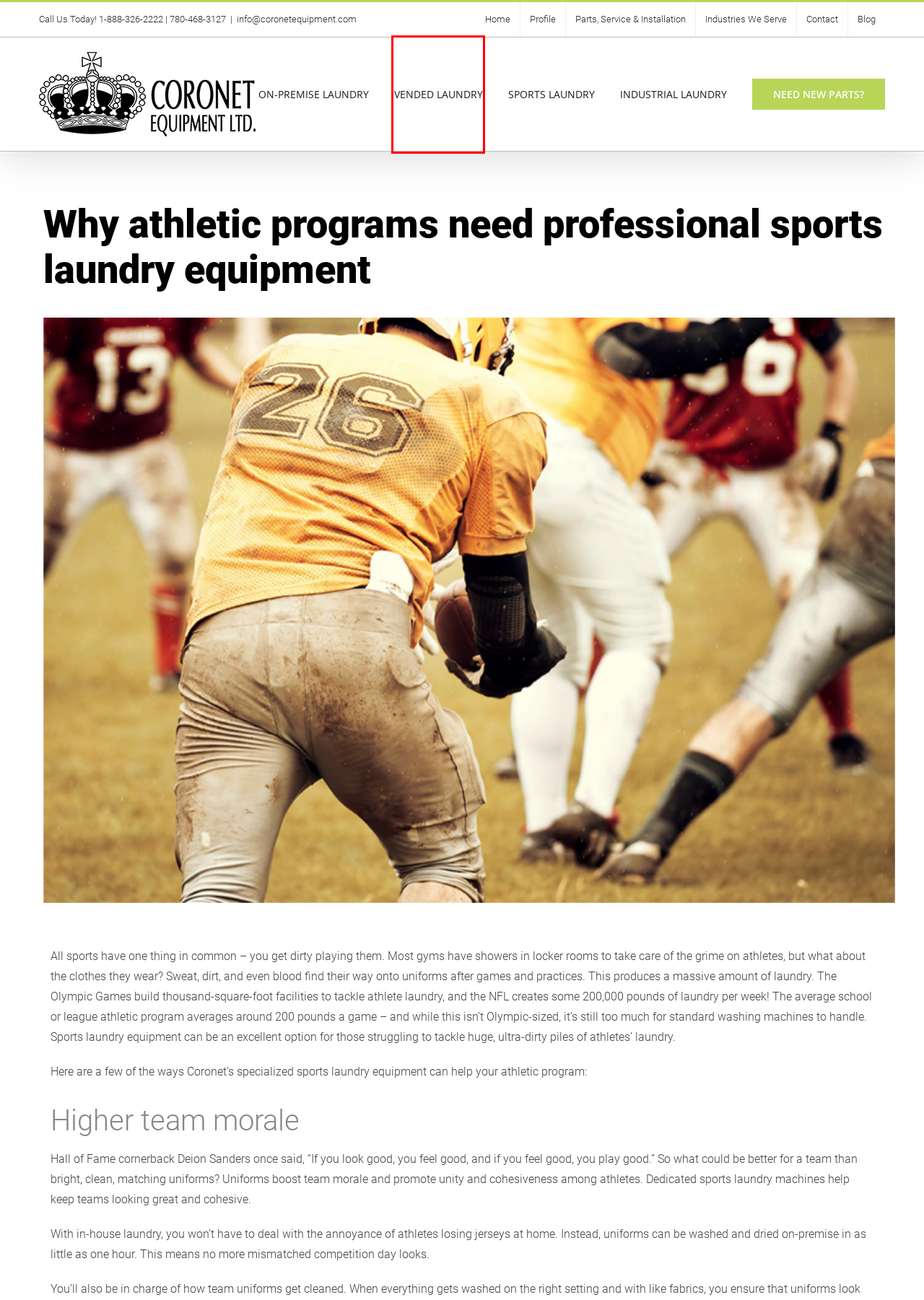Provided is a screenshot of a webpage with a red bounding box around an element. Select the most accurate webpage description for the page that appears after clicking the highlighted element. Here are the candidates:
A. Coronet Equipment Ltd. Commercial and industrial laundry equipment
B. Coronet Equipment Ltd. Vended Laundry Equipment in Edmonton.
C. Industry Leading Laundry Equipment | Coronet Equipment Ltd.
D. Coronet Equipment Ltd. Commercial & industrial laundry parts & service
E. Commercial Laundry Equipment, Vended, On-Premise Service & Parts
F. Coronet Equipment Ltd. Sports Laundry Equipment in Edmonton
G. Commercial & Industrial Laundry Equipment For All Industries
H. Blog - Coronet Equipment Ltd.

B